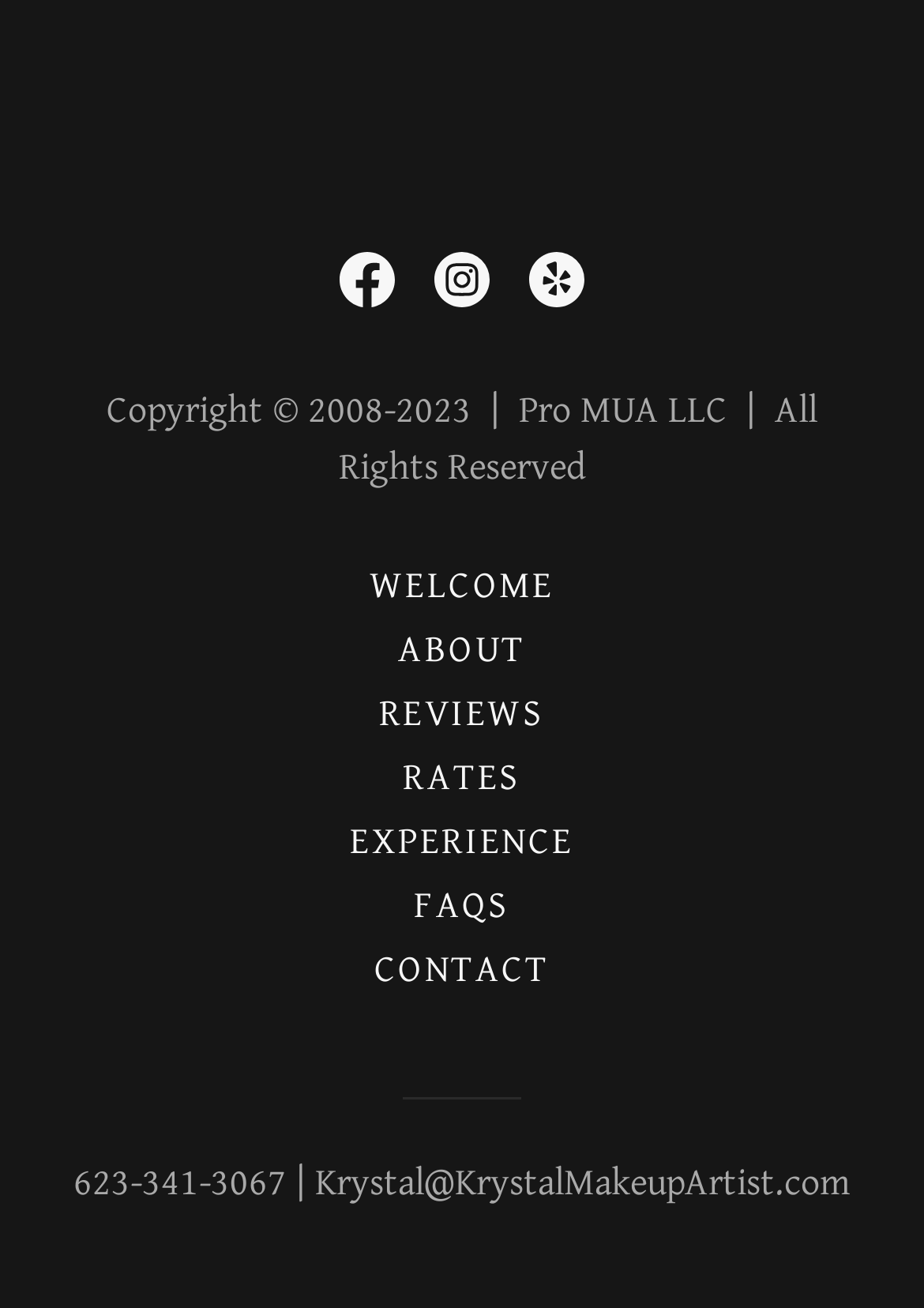Please provide a brief answer to the question using only one word or phrase: 
What is the contact information?

623-341-3067 | Krystal@KrystalMakeupArtist.com